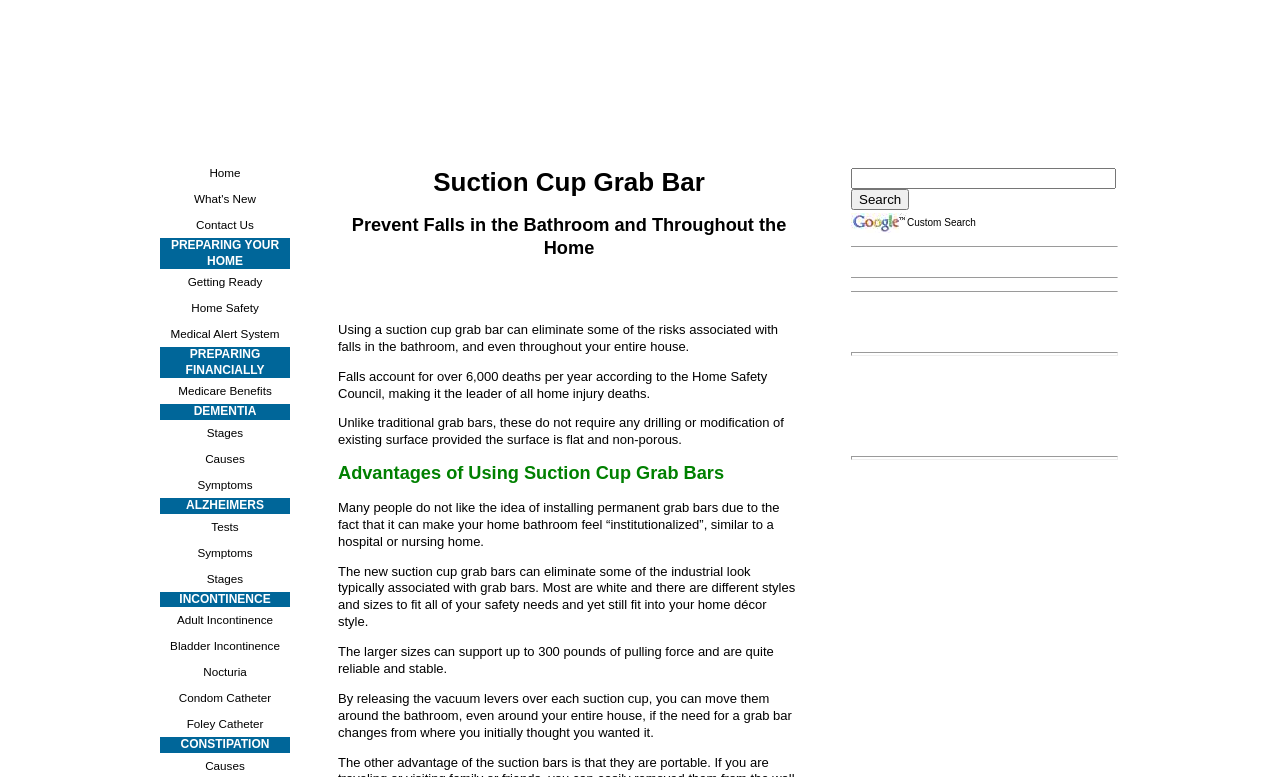Based on the element description "Adult Incontinence", predict the bounding box coordinates of the UI element.

[0.125, 0.781, 0.227, 0.815]